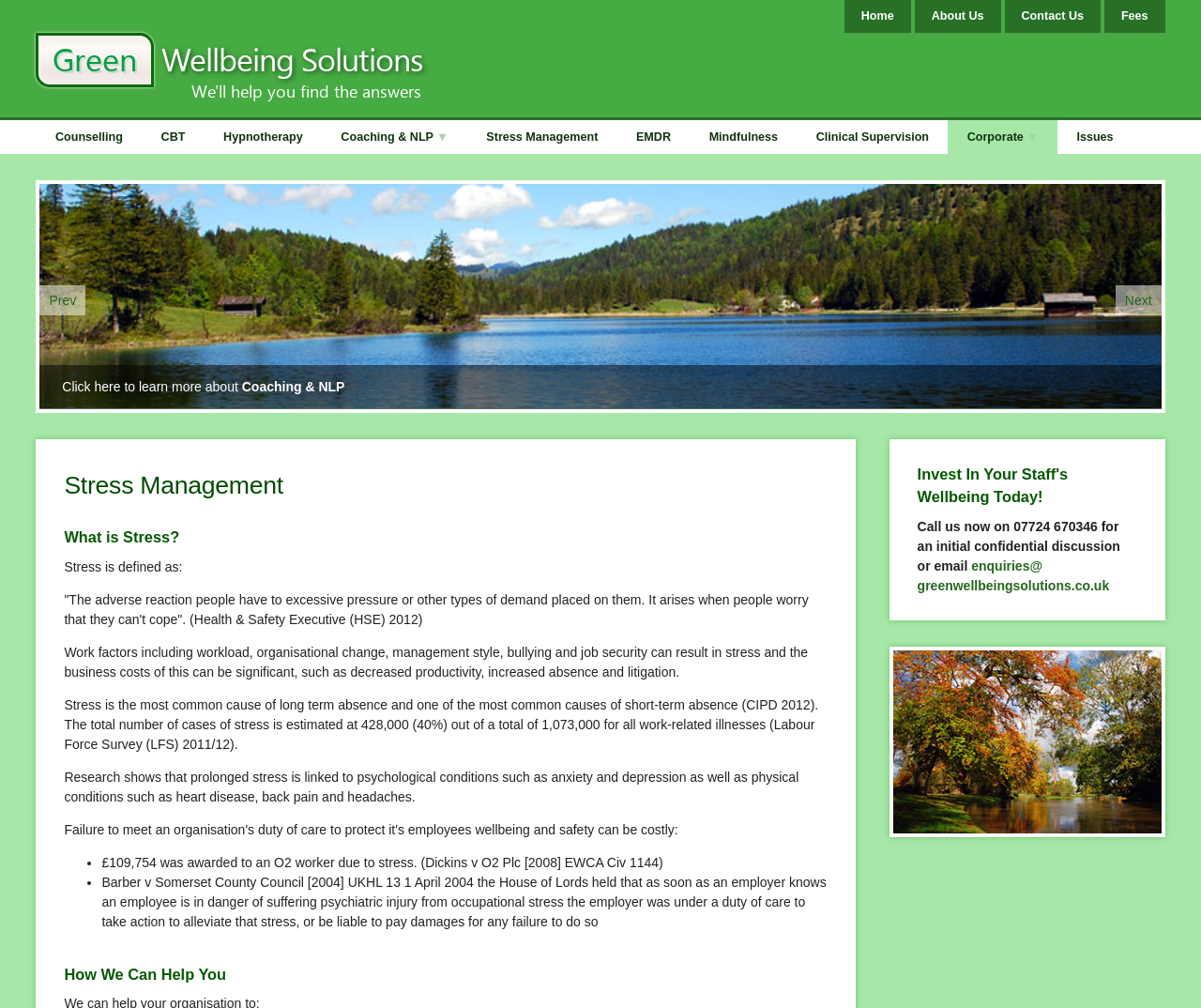What is the email address to contact for enquiries?
Give a thorough and detailed response to the question.

I located the email address in the section 'How We Can Help You', which is enquiries@greenwellbeingsolutions.co.uk, and it is mentioned as the contact email for enquiries.